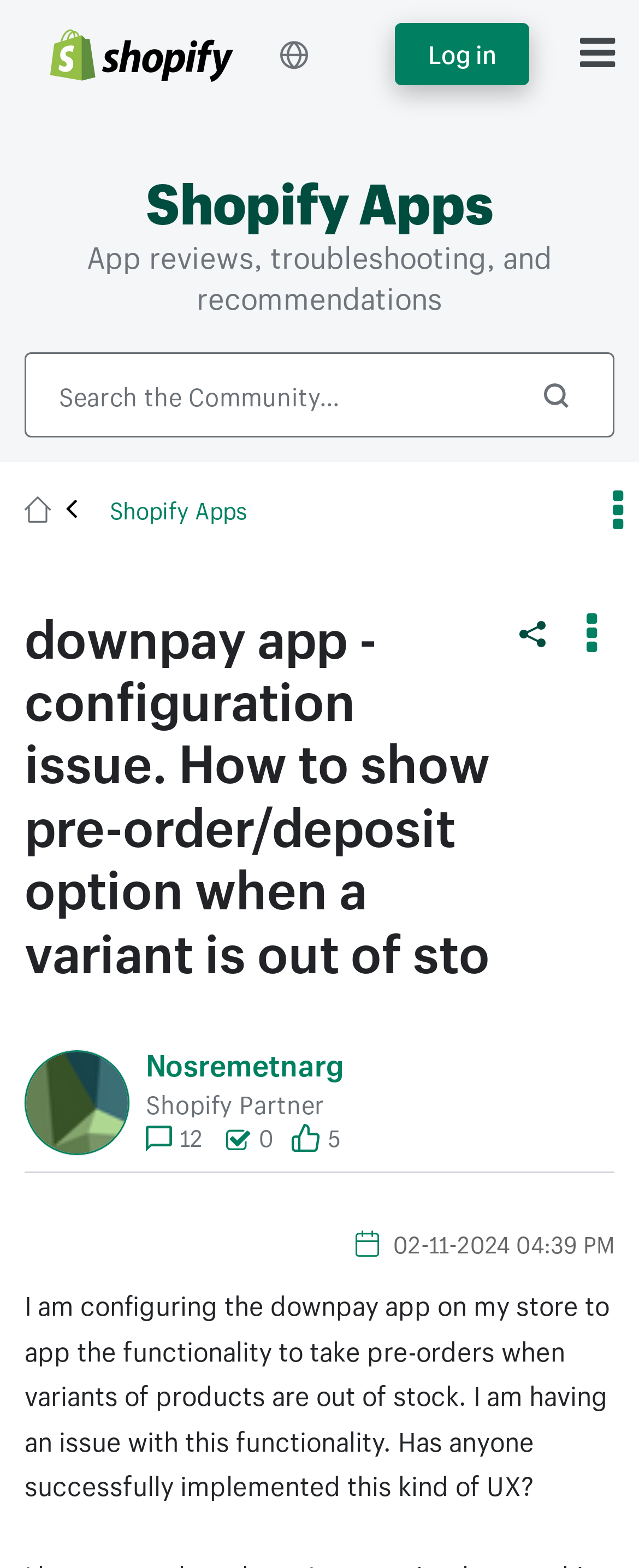Locate and extract the headline of this webpage.

downpay app - configuration issue. How to show pre-order/deposit option when a variant is out of sto